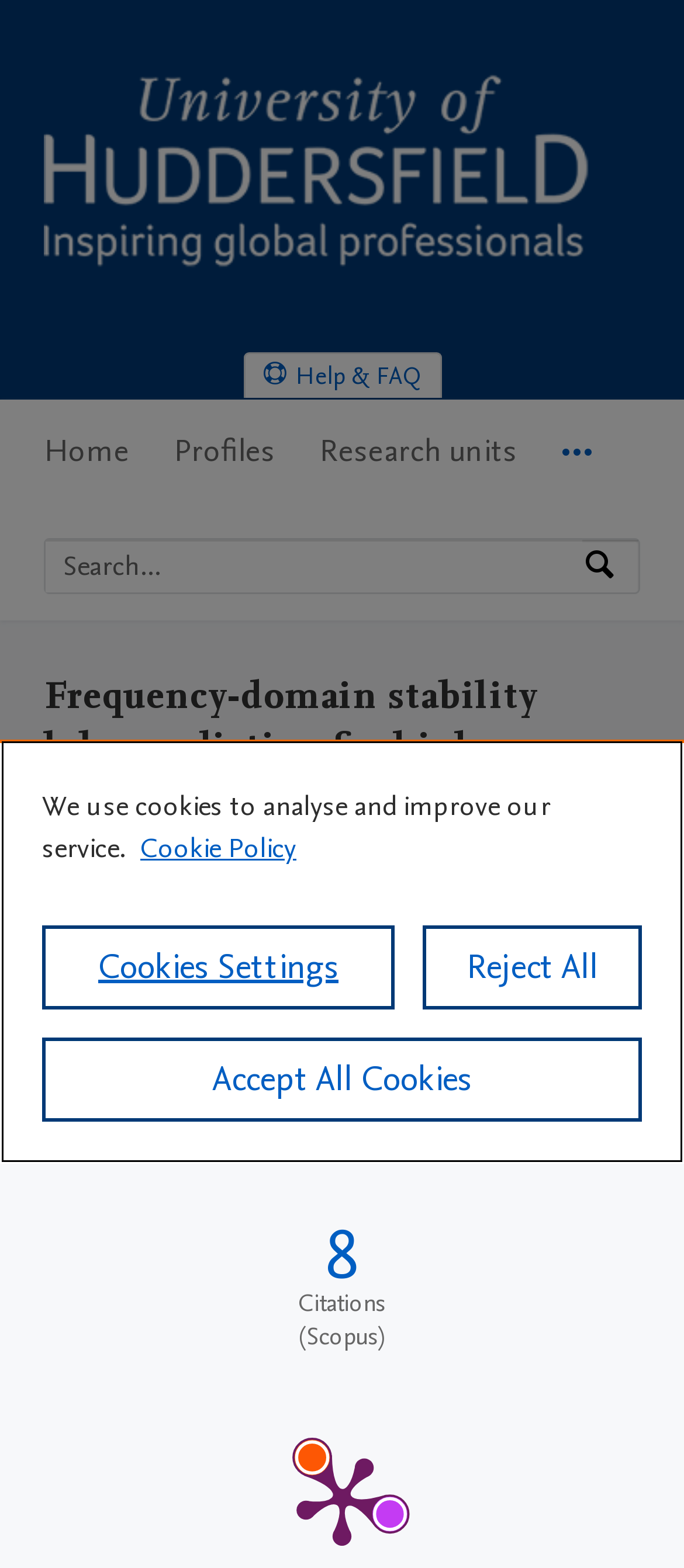Identify the bounding box coordinates of the section to be clicked to complete the task described by the following instruction: "Go to University of Huddersfield Research Portal Home". The coordinates should be four float numbers between 0 and 1, formatted as [left, top, right, bottom].

[0.064, 0.177, 0.936, 0.202]